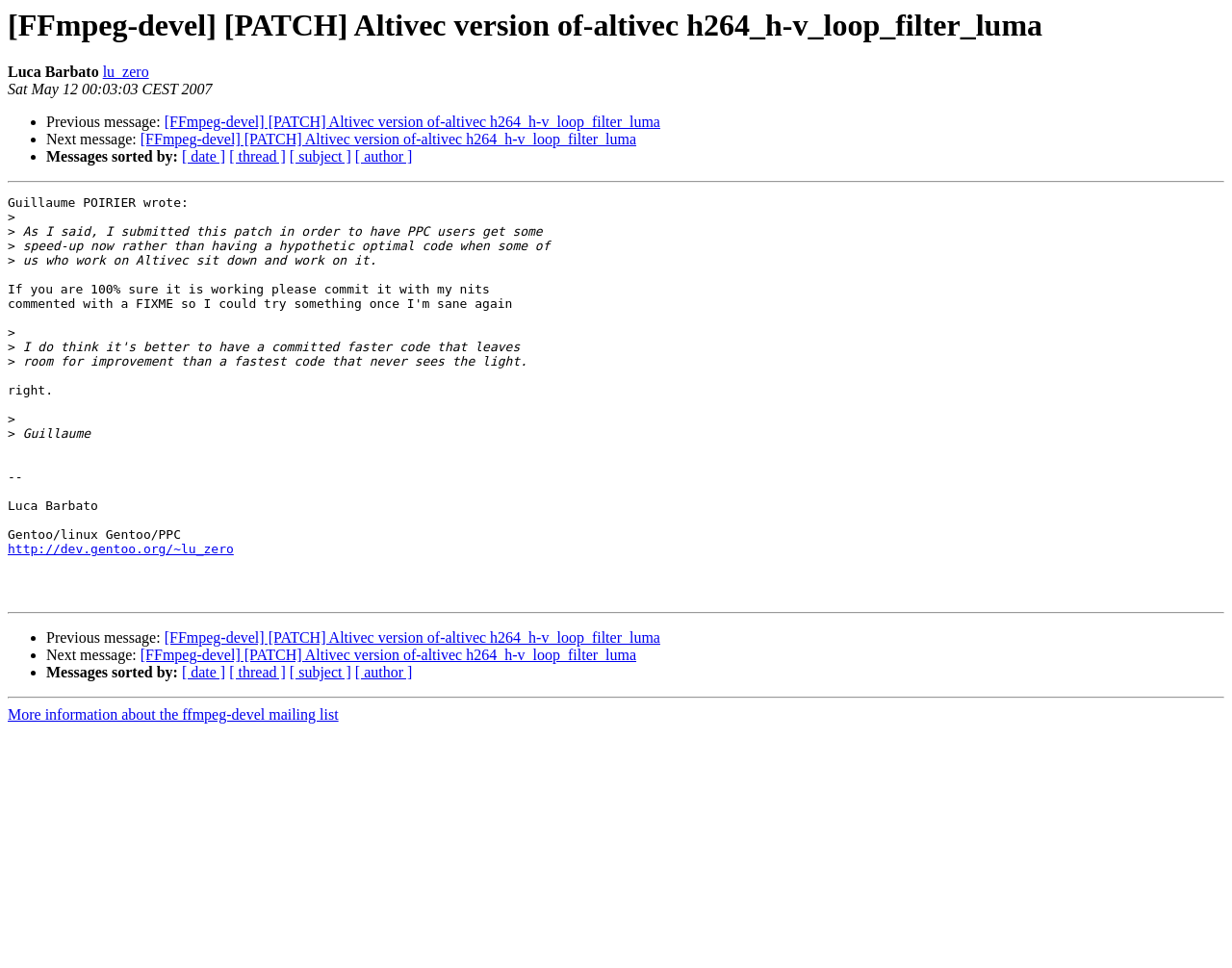Identify the bounding box coordinates for the element you need to click to achieve the following task: "Get more information about the ffmpeg-devel mailing list". The coordinates must be four float values ranging from 0 to 1, formatted as [left, top, right, bottom].

[0.006, 0.73, 0.275, 0.747]